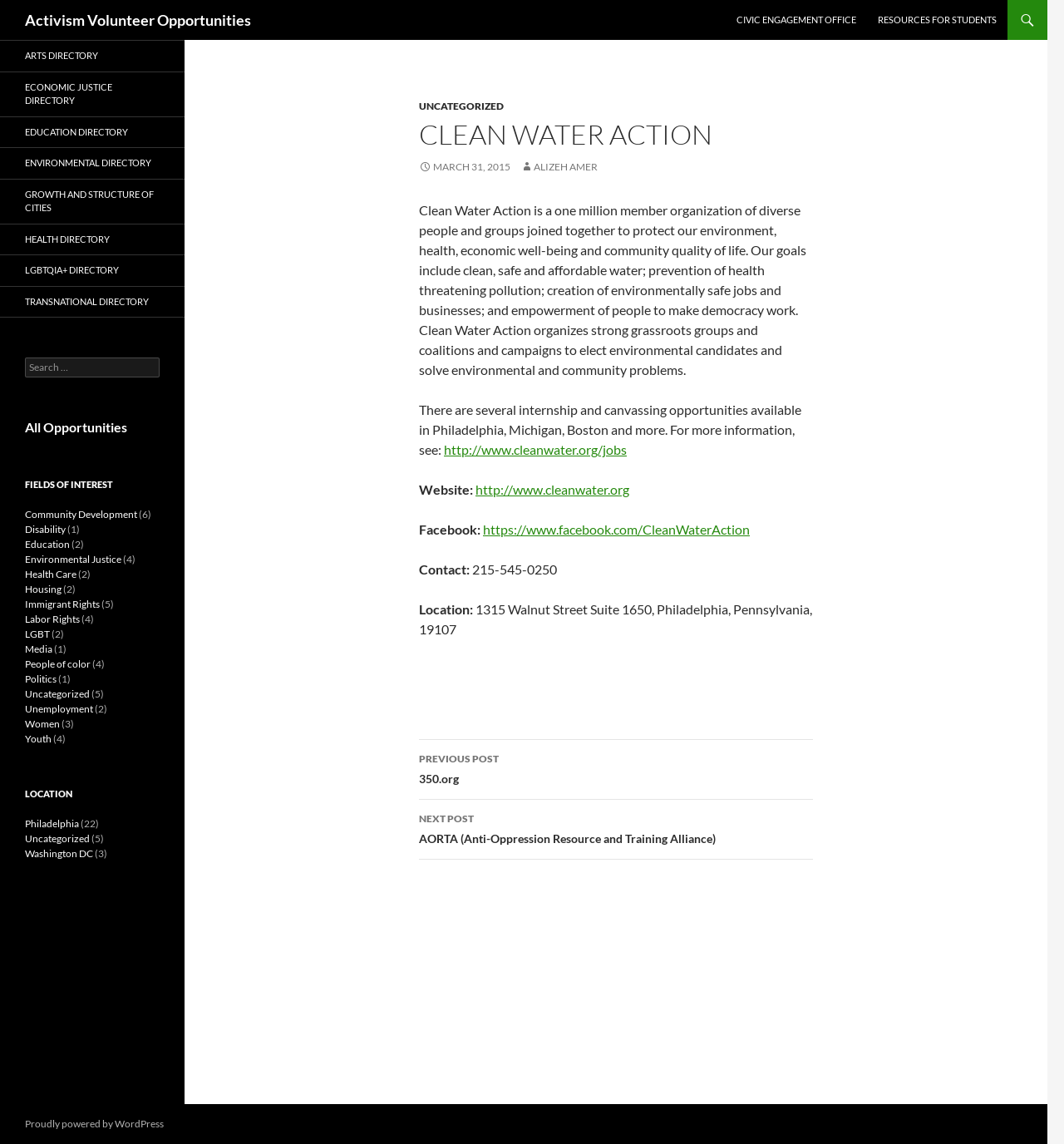Locate the bounding box coordinates of the clickable region necessary to complete the following instruction: "Email the office in Amsterdam". Provide the coordinates in the format of four float numbers between 0 and 1, i.e., [left, top, right, bottom].

None